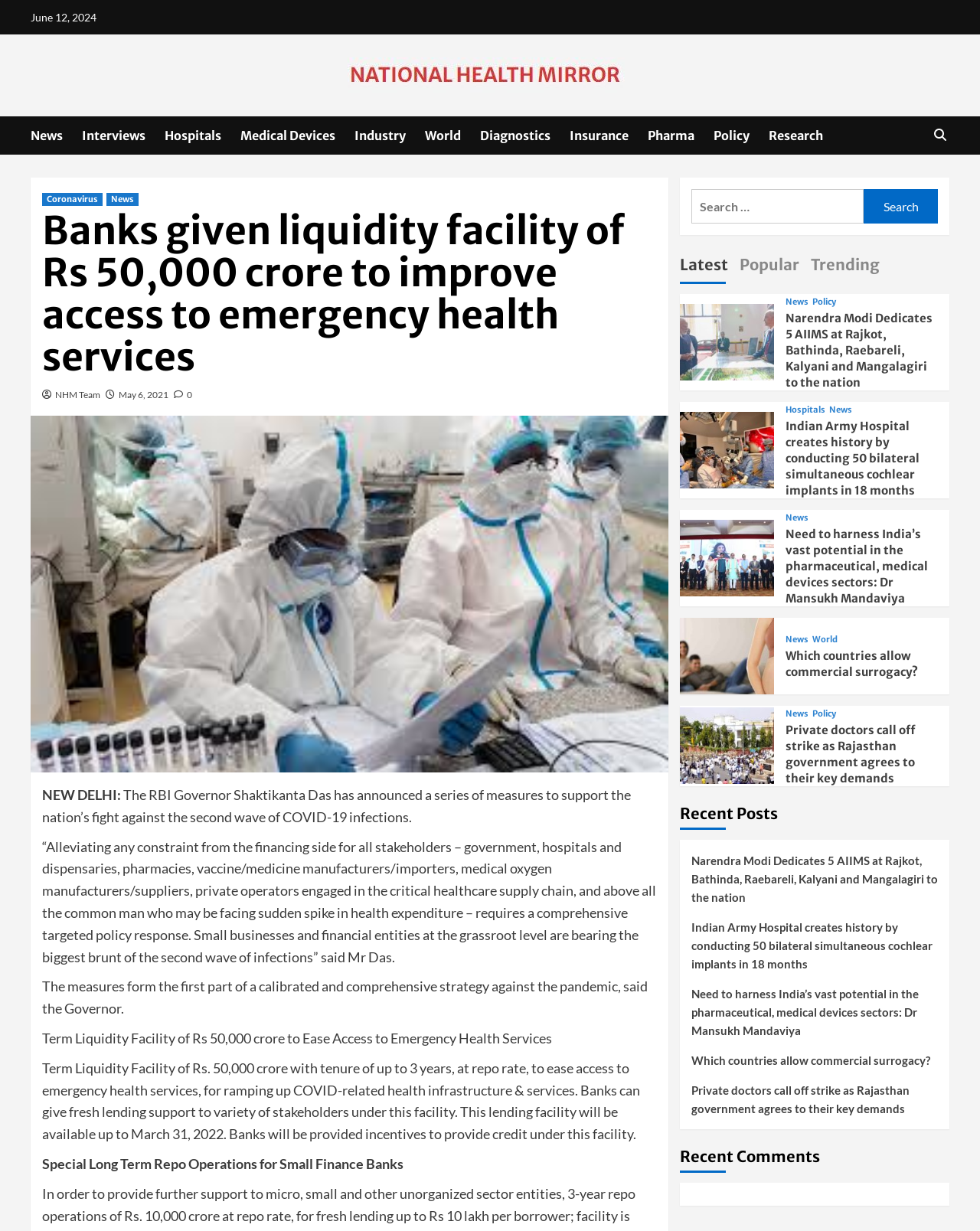Using the provided element description, identify the bounding box coordinates as (top-left x, top-left y, bottom-right x, bottom-right y). Ensure all values are between 0 and 1. Description: May 6, 2021

[0.121, 0.316, 0.172, 0.325]